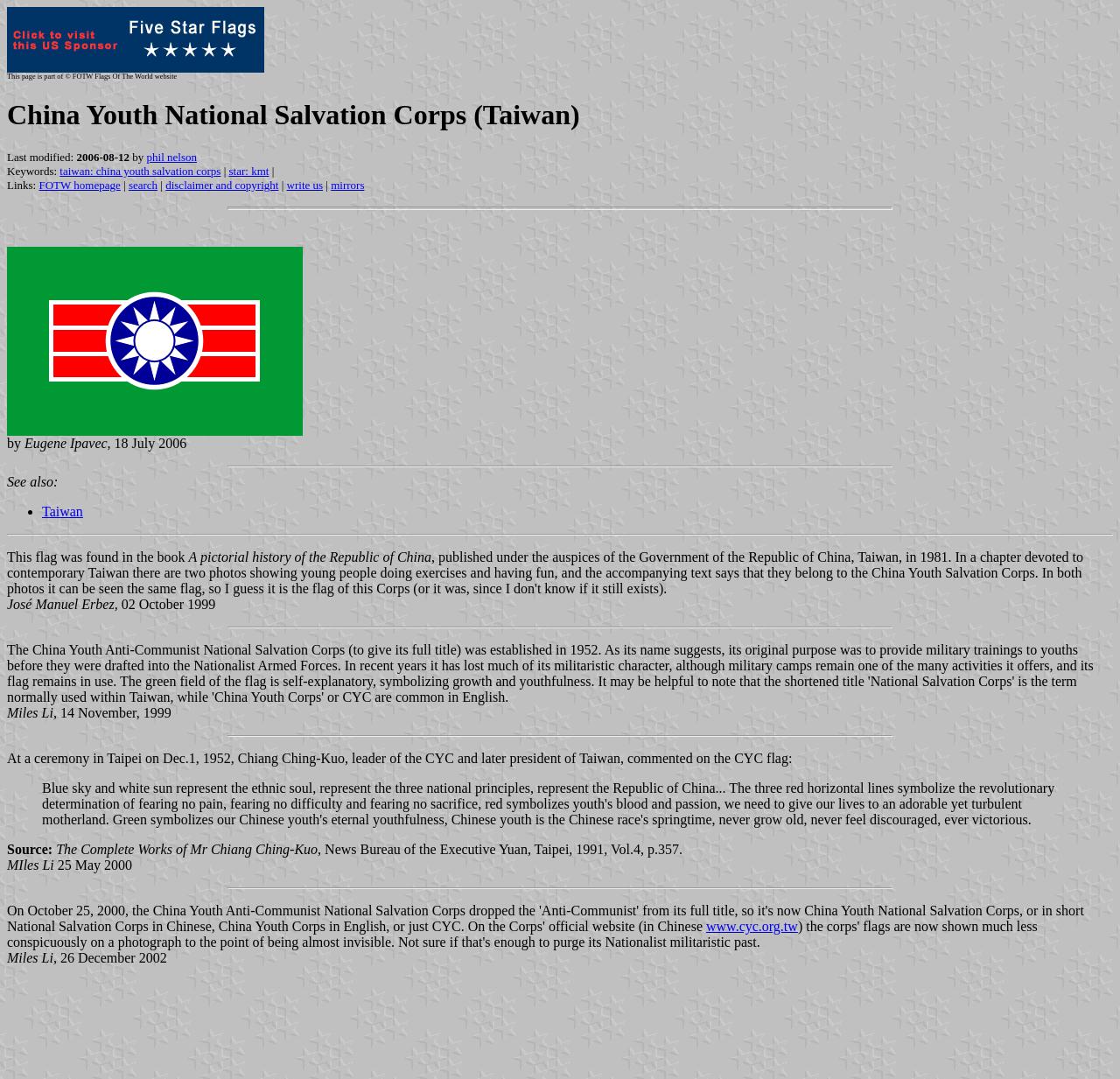Show the bounding box coordinates for the HTML element as described: "search".

[0.115, 0.165, 0.141, 0.178]